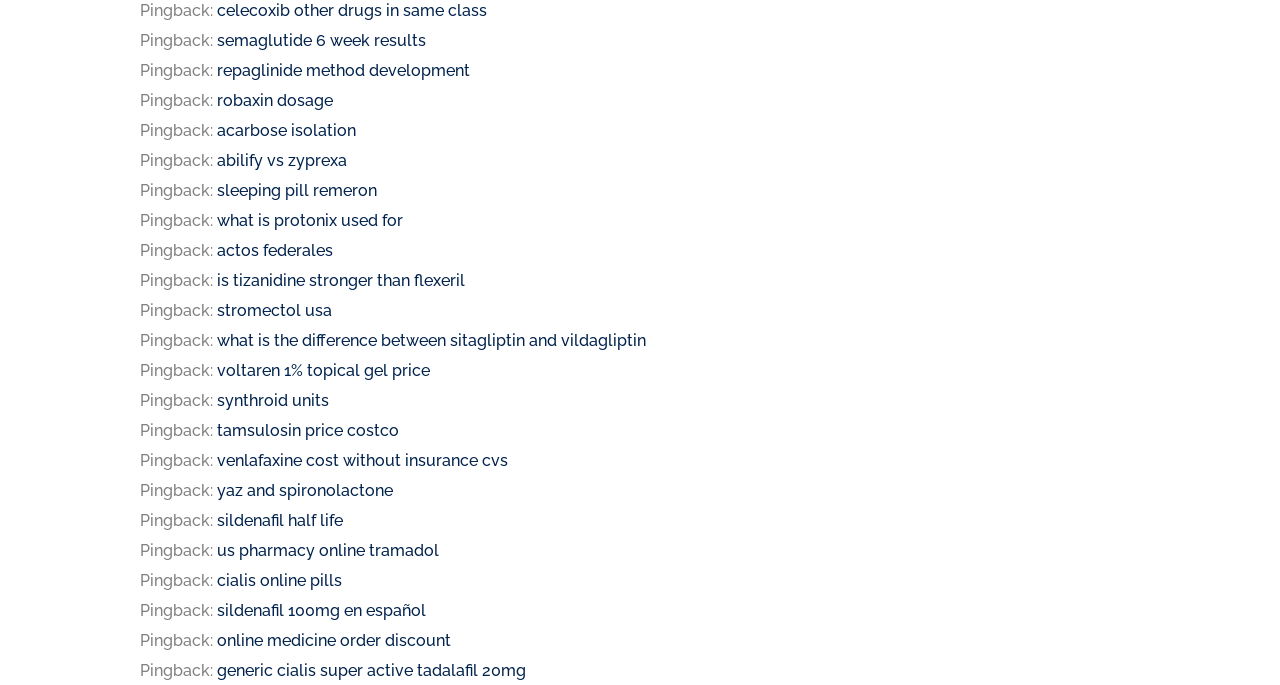What is the purpose of the link 'what is protonix used for'?
Based on the content of the image, thoroughly explain and answer the question.

Based on the text of the link 'what is protonix used for', I infer that the purpose of this link is to provide information about the usage of Protonix, a medication.